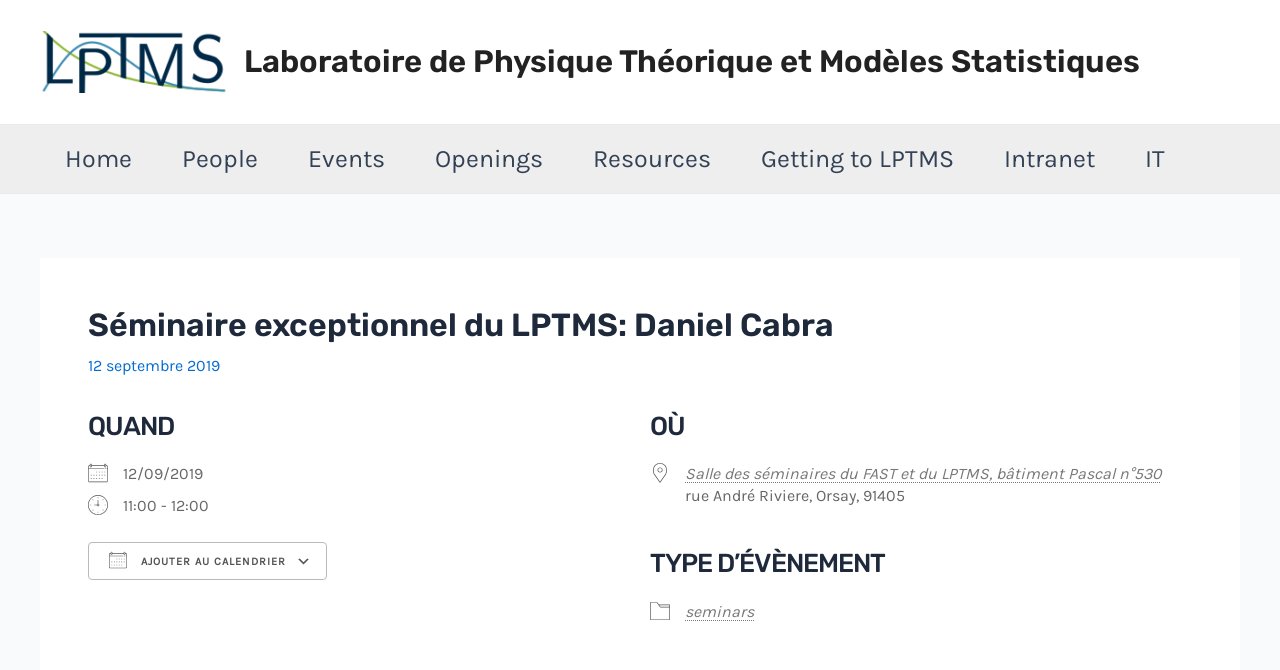Determine the bounding box coordinates of the target area to click to execute the following instruction: "add to calendar."

[0.069, 0.81, 0.255, 0.866]